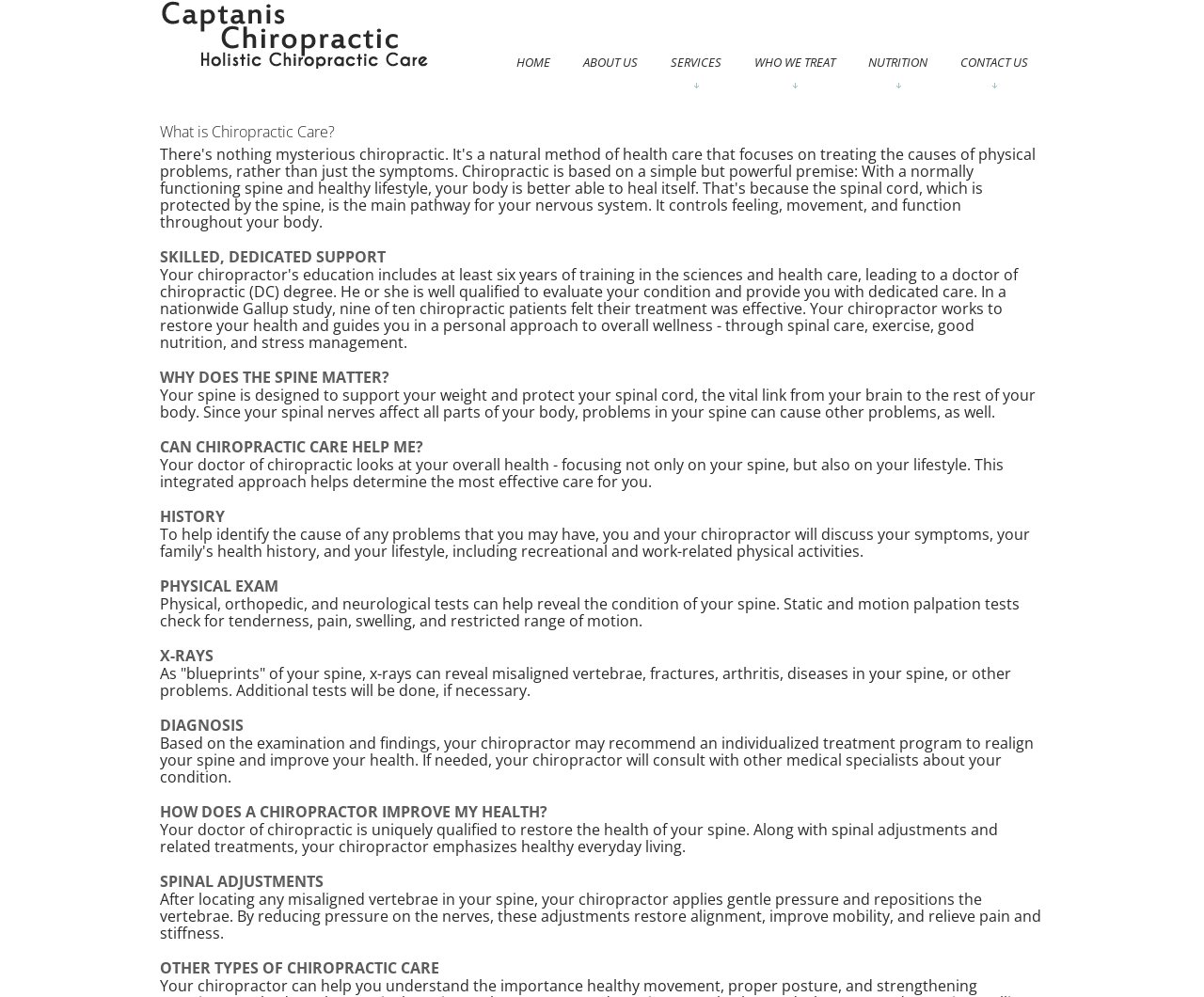What is the importance of the spine?
Provide a detailed answer to the question, using the image to inform your response.

The webpage explains that the spine is designed to support one's weight and protect the spinal cord, which is the vital link from the brain to the rest of the body. This information can be found in the section about why the spine matters.